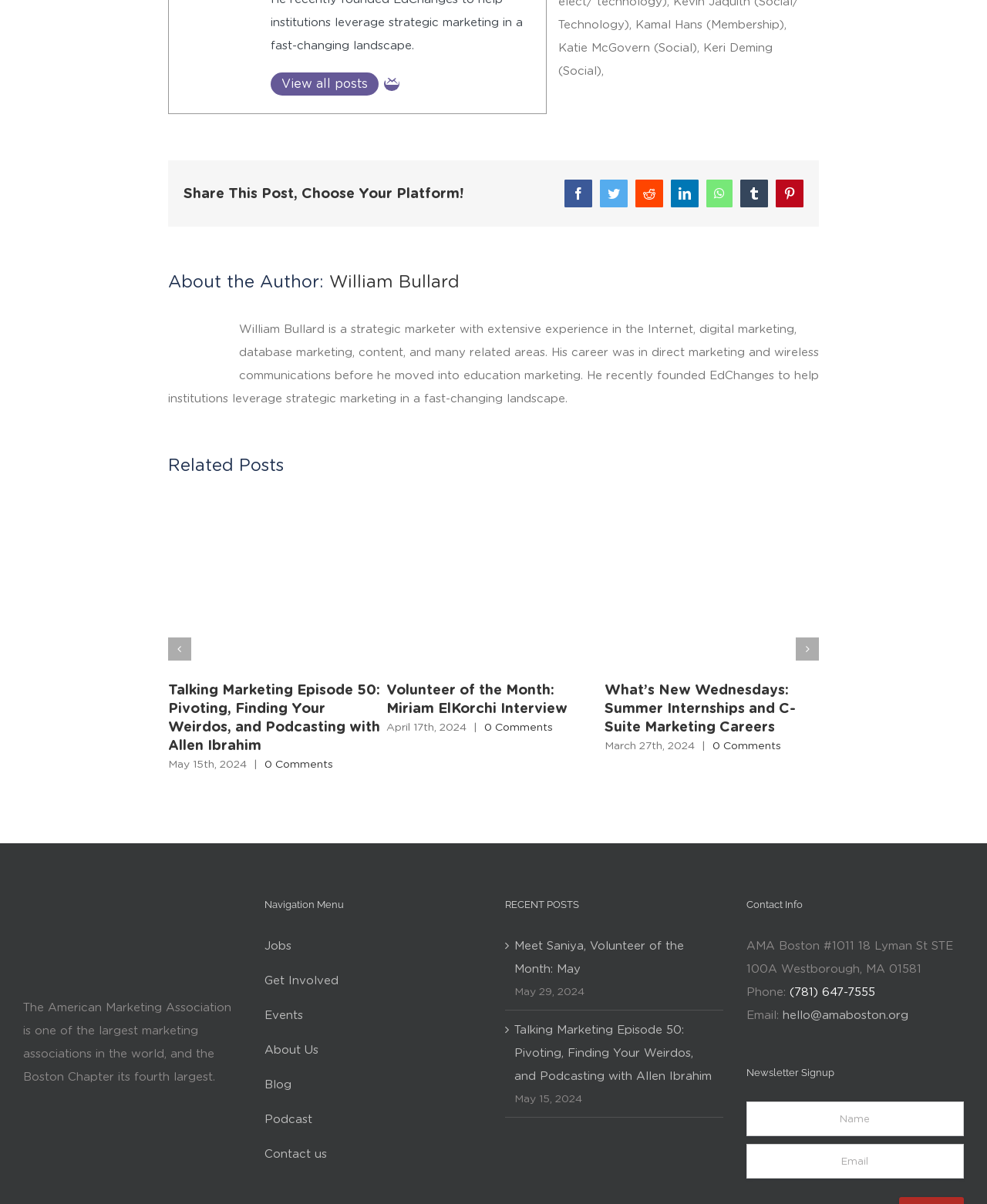What is the topic of the 'Talking Marketing Episode 50' post?
From the image, provide a succinct answer in one word or a short phrase.

Pivoting, Finding Your Weirdos, and Podcasting